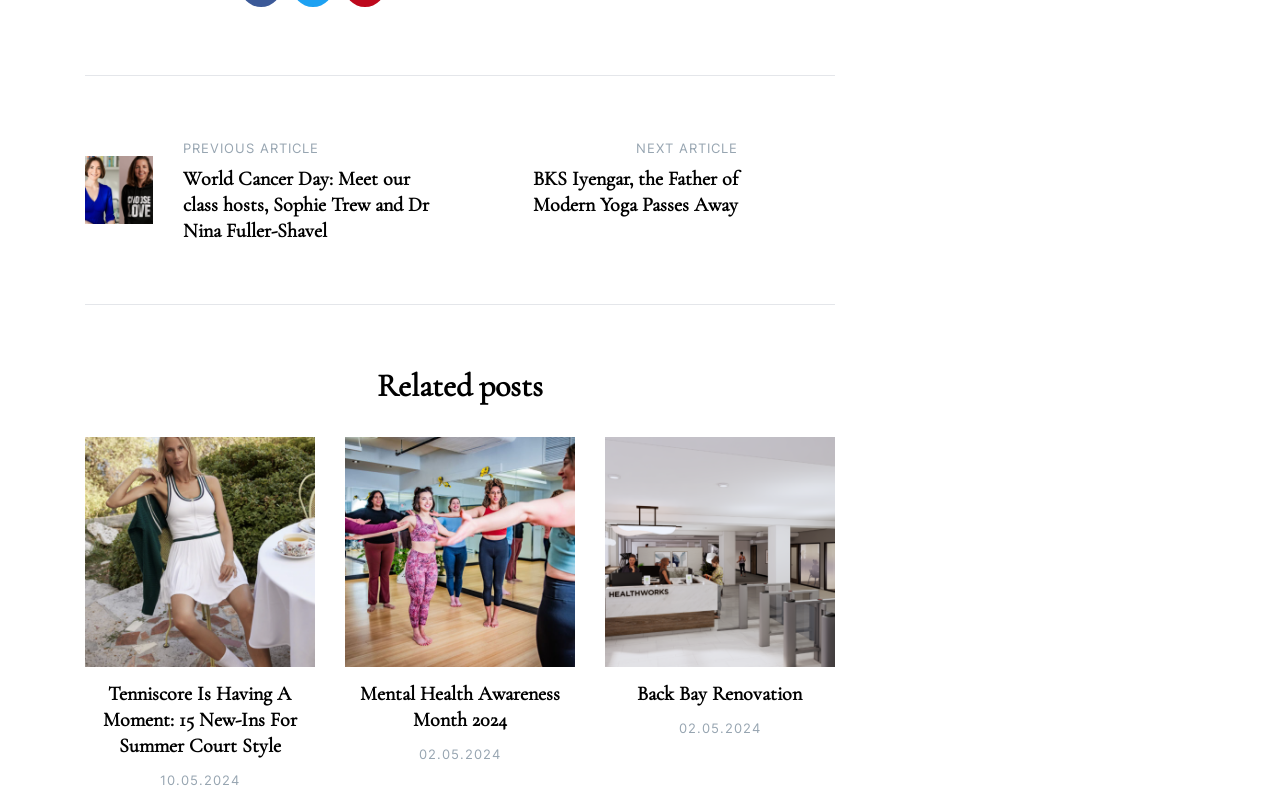Determine the bounding box for the HTML element described here: "02.05.2024". The coordinates should be given as [left, top, right, bottom] with each number being a float between 0 and 1.

[0.327, 0.93, 0.391, 0.95]